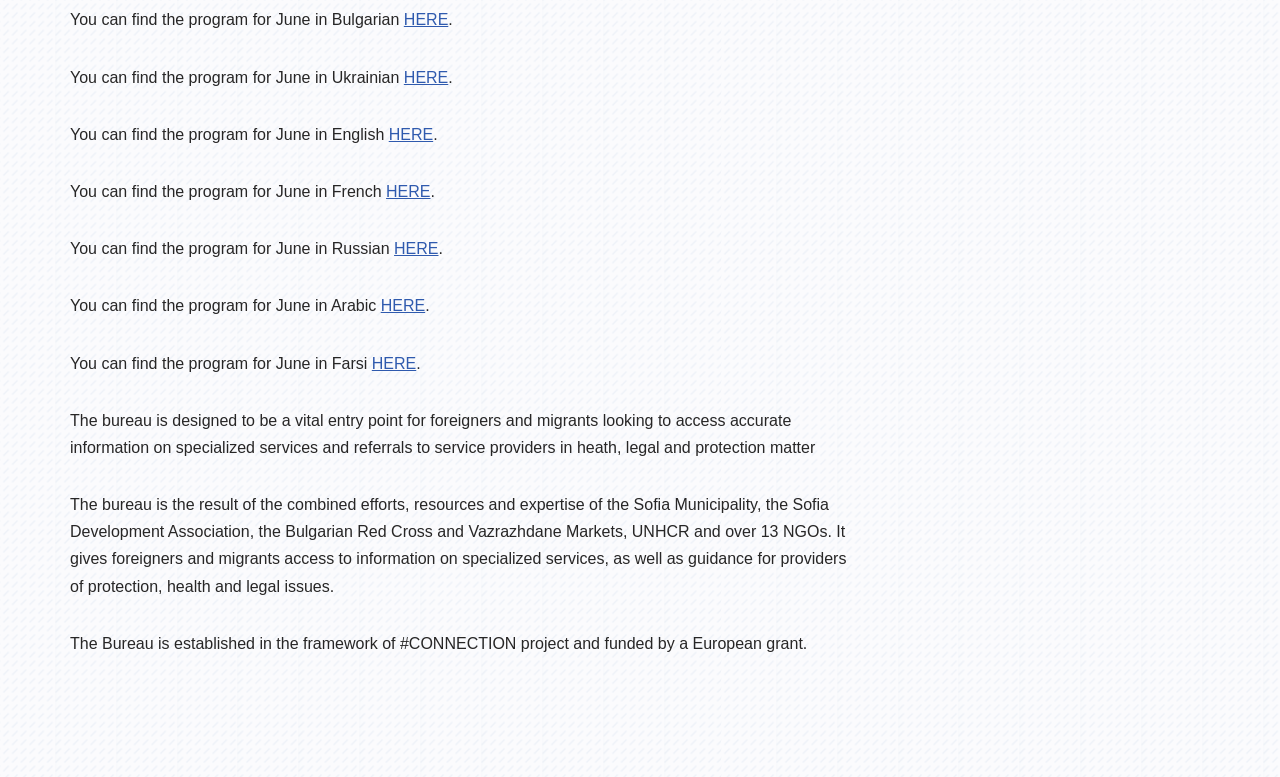Reply to the question with a single word or phrase:
How many NGOs are involved in the bureau?

Over 13